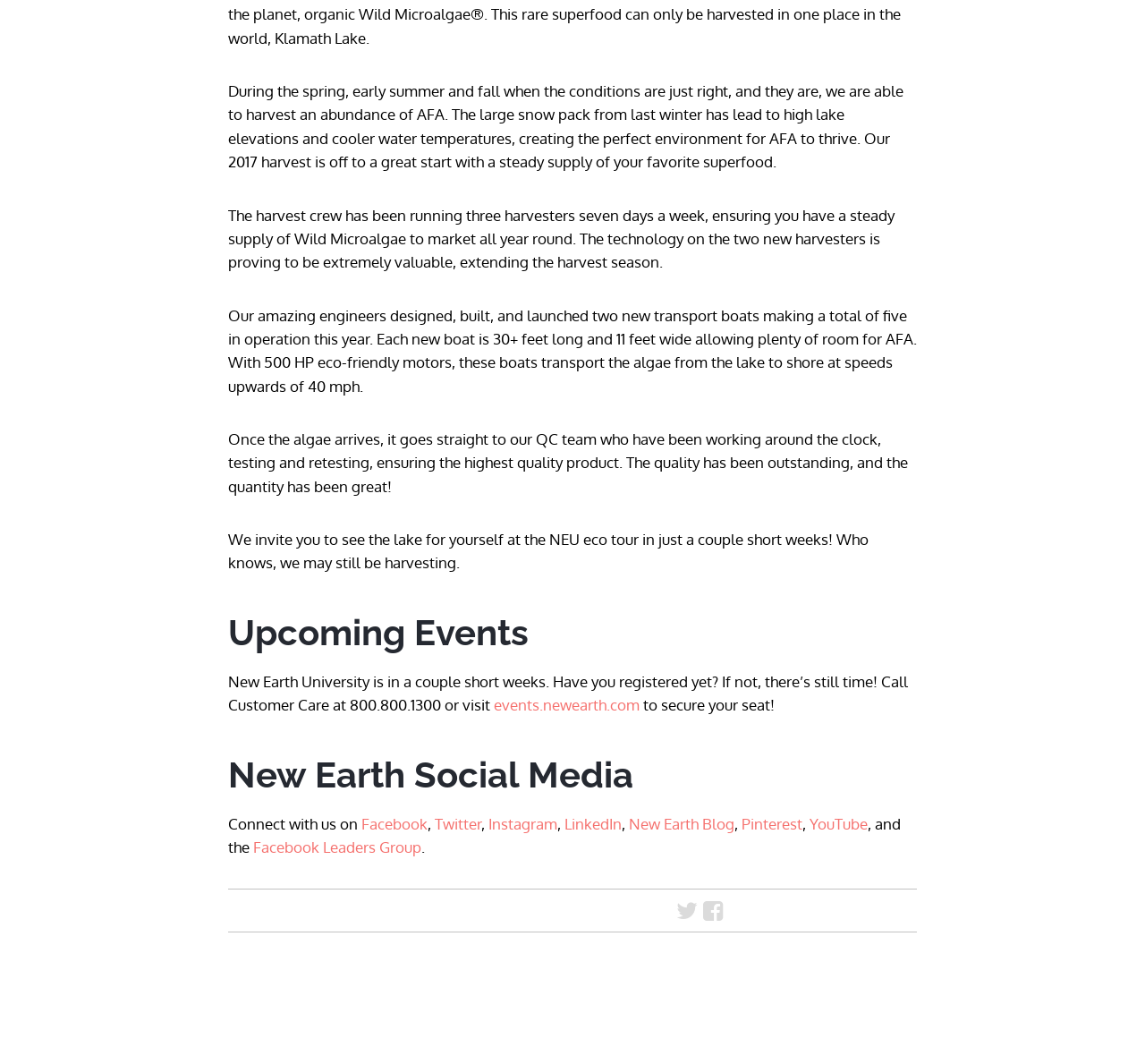Determine the bounding box coordinates for the UI element matching this description: "LinkedIn".

[0.493, 0.765, 0.543, 0.783]